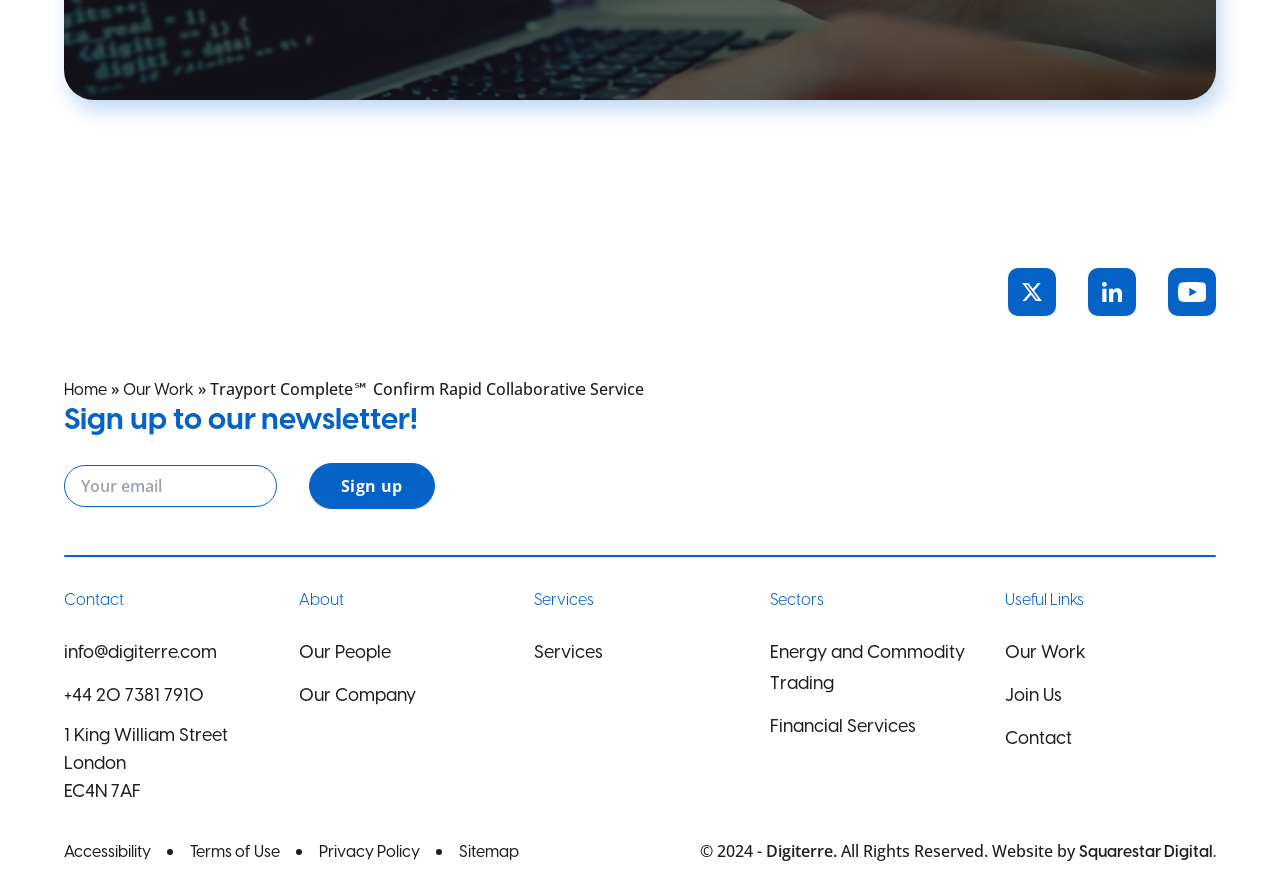Identify the bounding box coordinates for the region of the element that should be clicked to carry out the instruction: "Read the ABOUT section". The bounding box coordinates should be four float numbers between 0 and 1, i.e., [left, top, right, bottom].

None